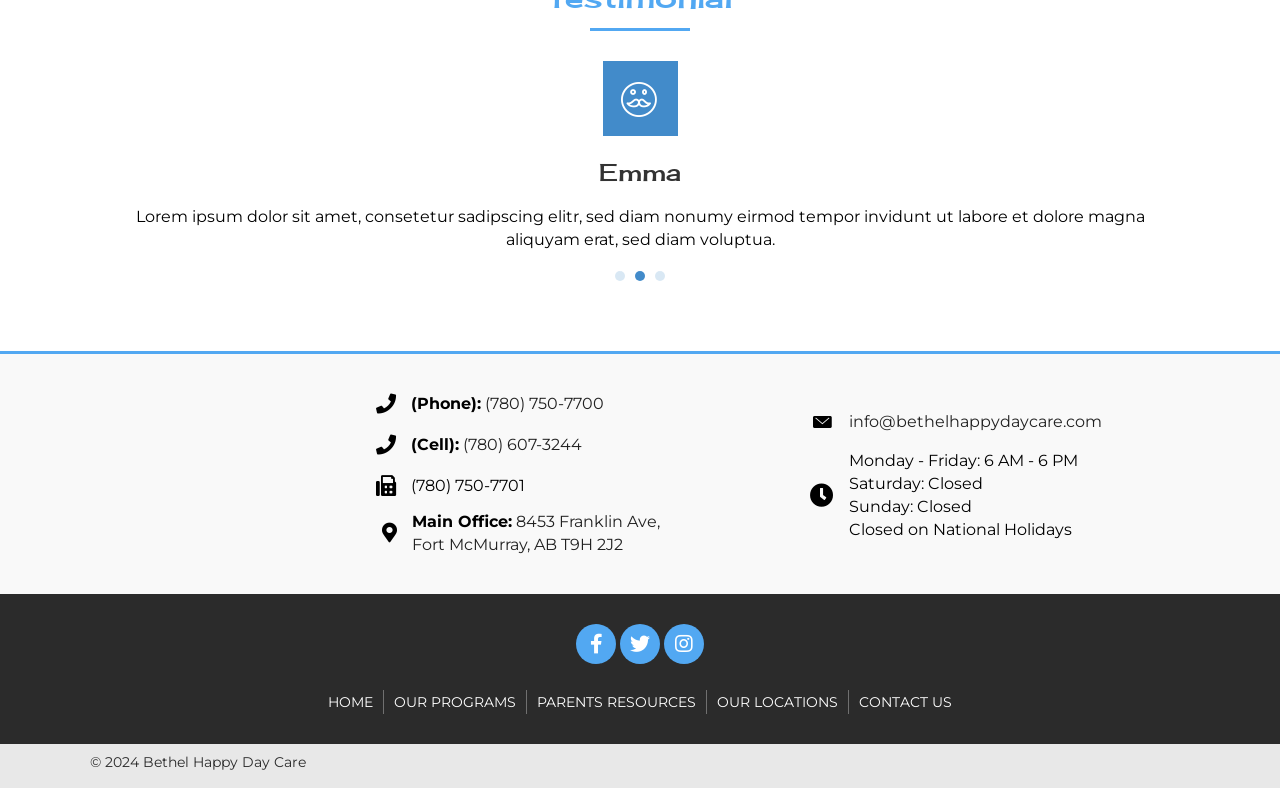Using the provided description: "aria-label="Facebook" title="Facebook"", find the bounding box coordinates of the corresponding UI element. The output should be four float numbers between 0 and 1, in the format [left, top, right, bottom].

[0.45, 0.792, 0.481, 0.843]